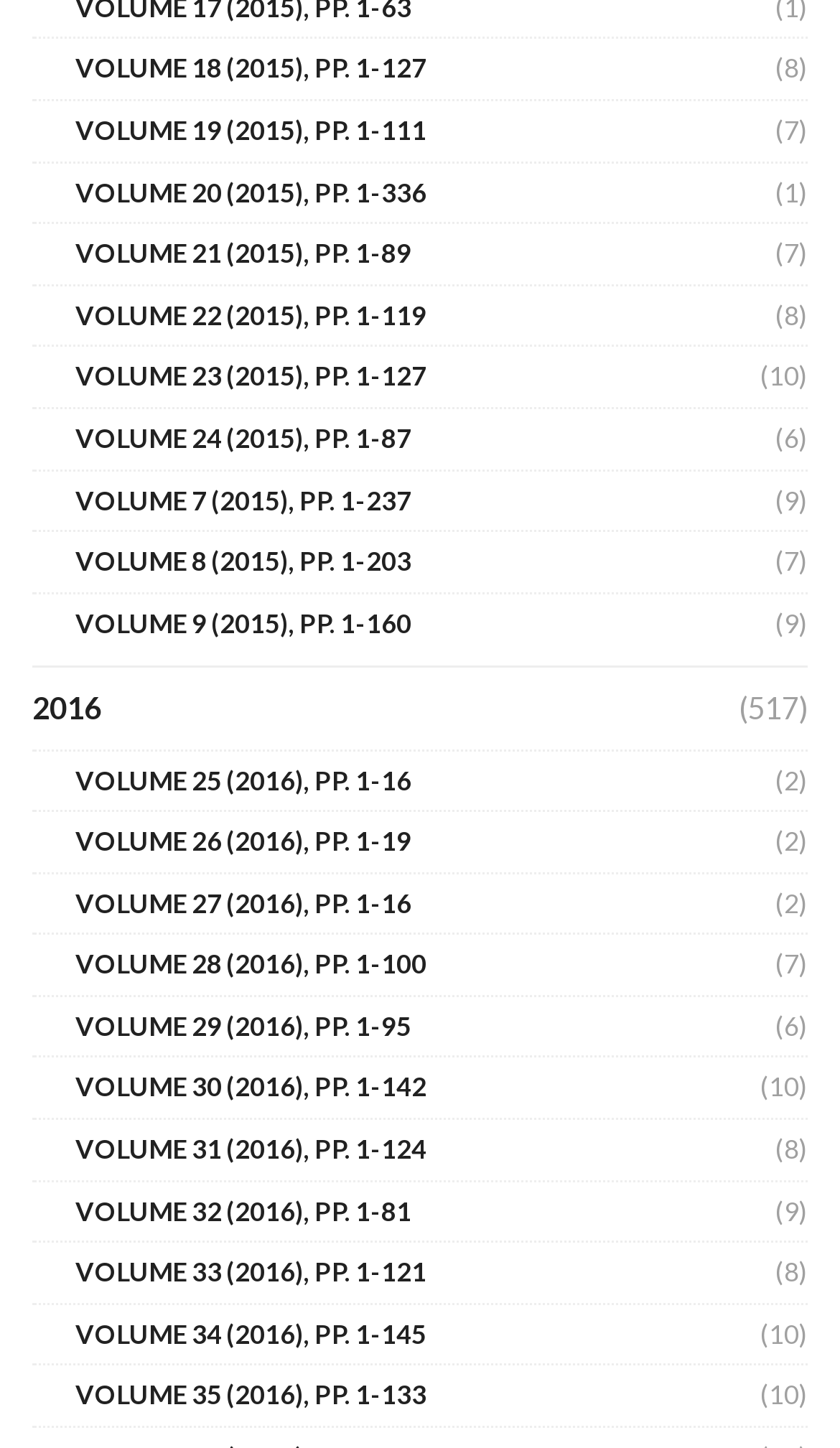Please find the bounding box coordinates of the element's region to be clicked to carry out this instruction: "view volume 18".

[0.09, 0.032, 0.508, 0.064]